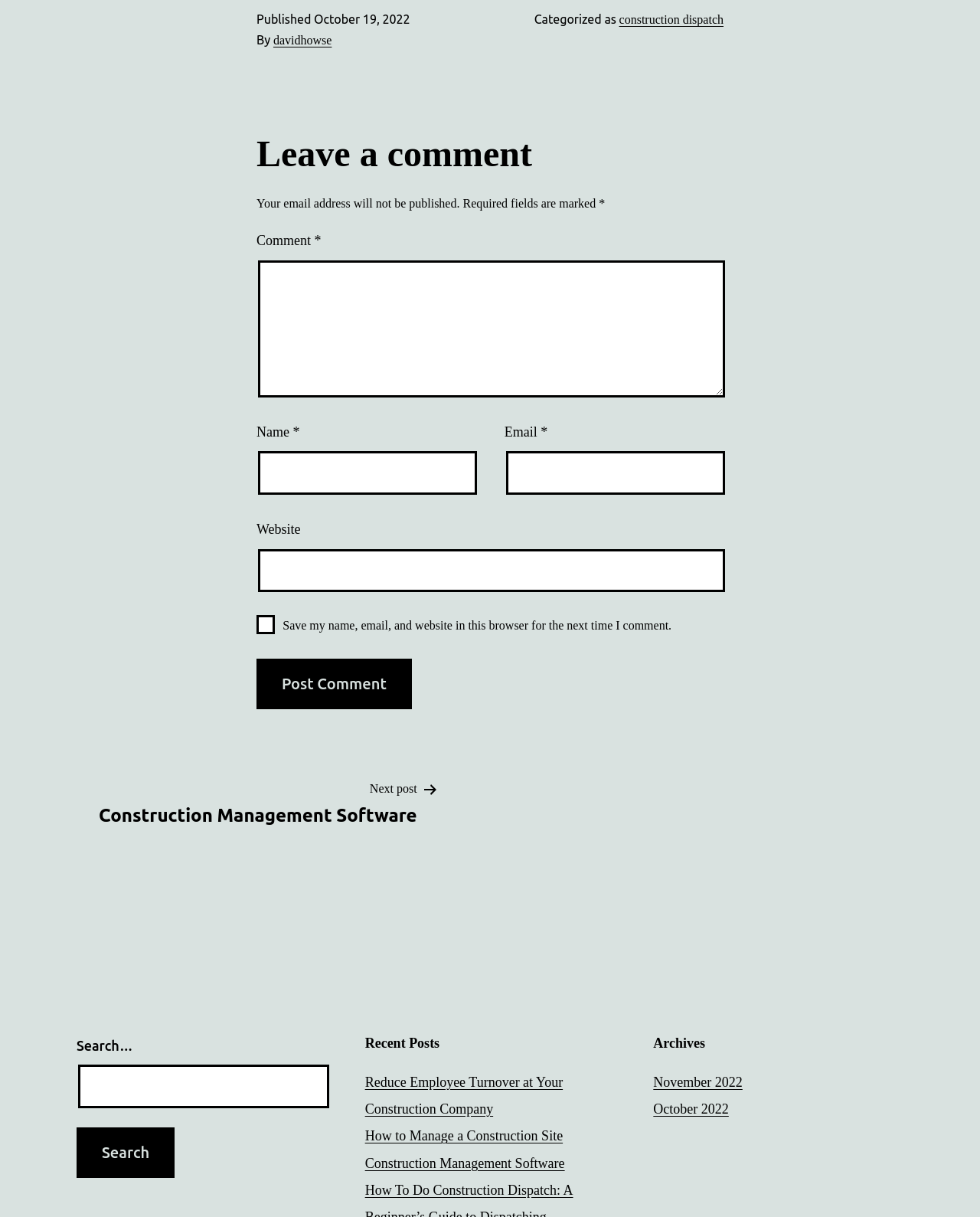Find the bounding box coordinates of the clickable area required to complete the following action: "Leave a comment".

[0.262, 0.107, 0.738, 0.146]